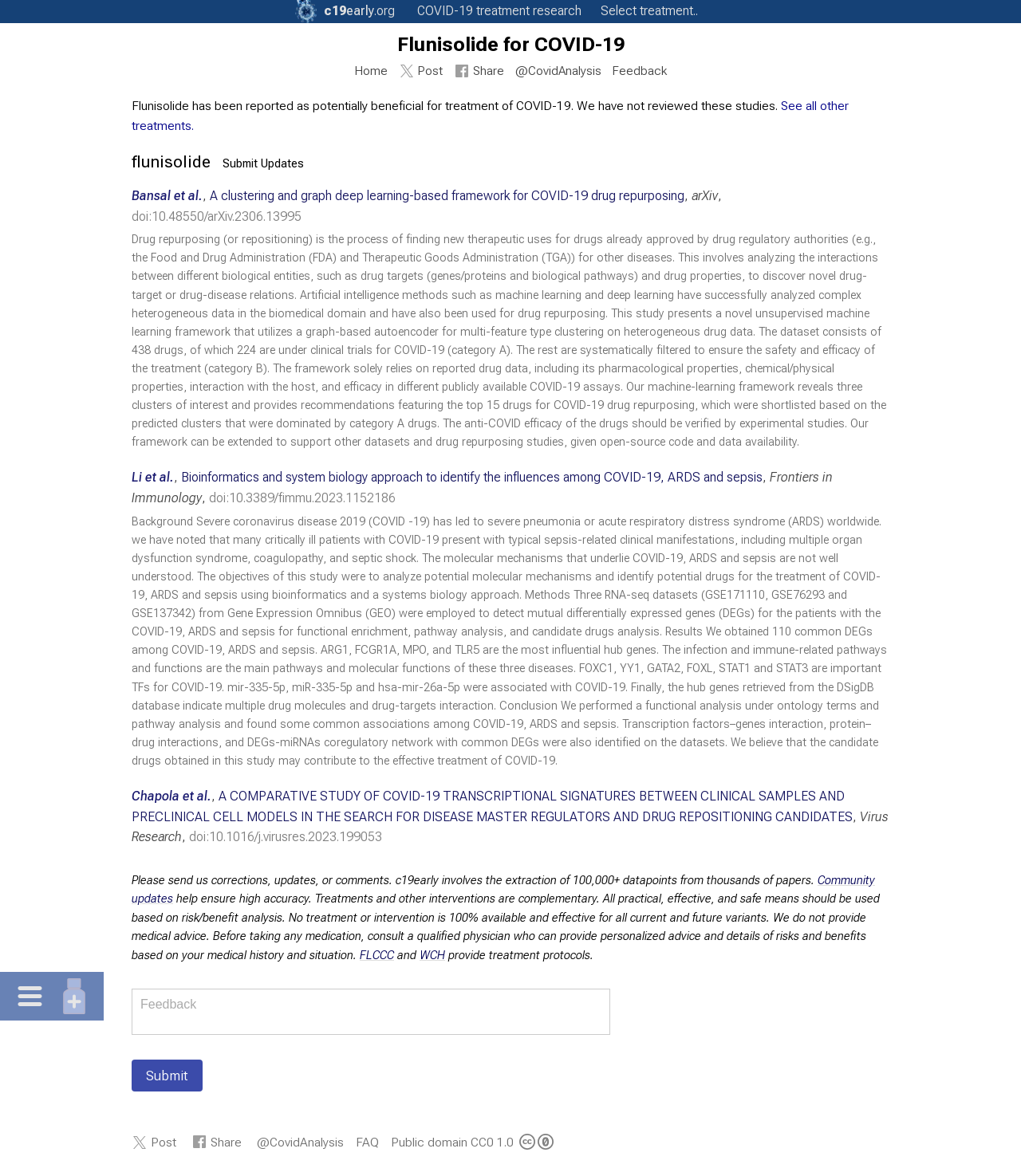Please find and generate the text of the main header of the webpage.

Flunisolide for COVID-19